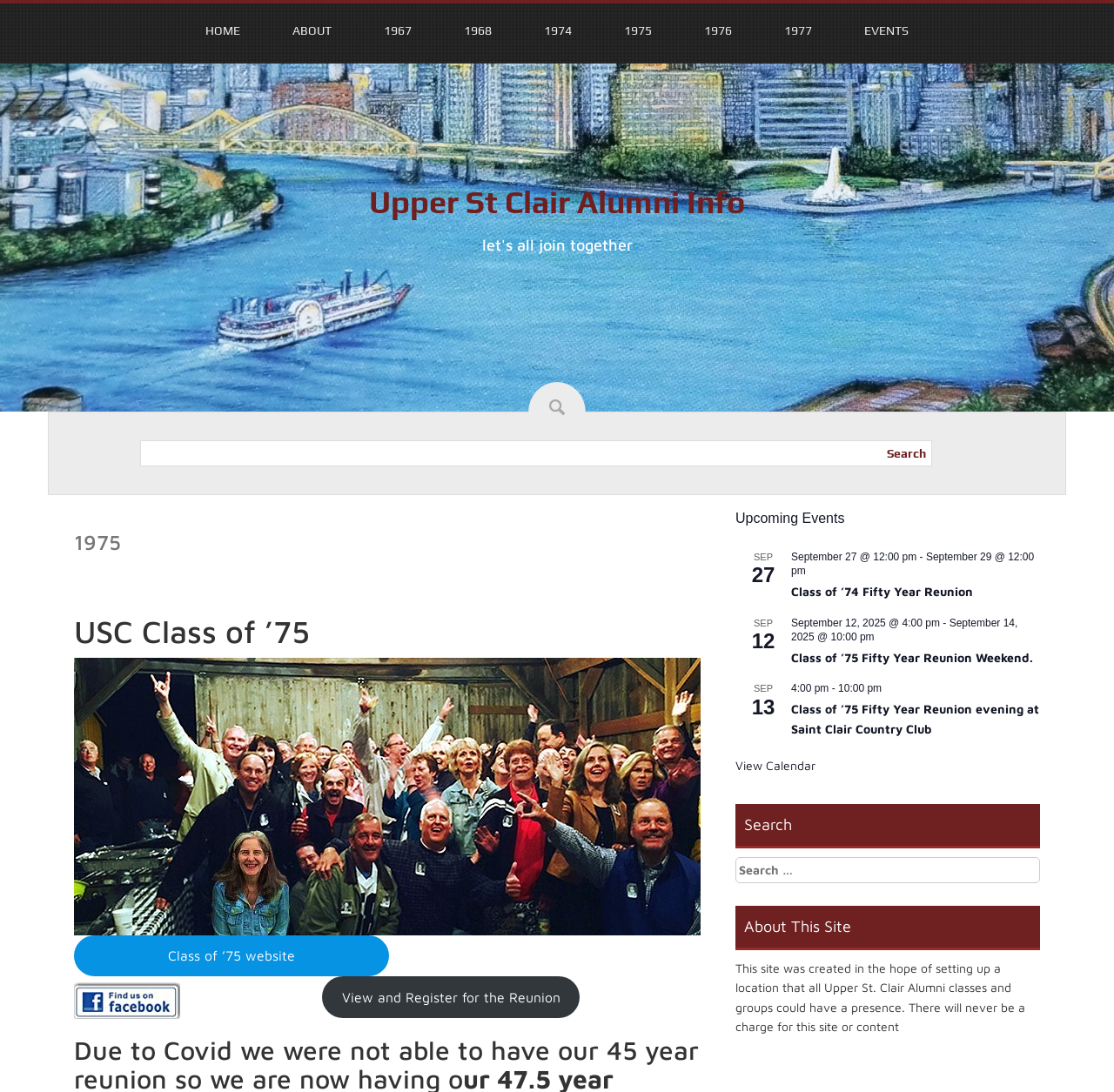Using the description "Typeface", locate and provide the bounding box of the UI element.

None